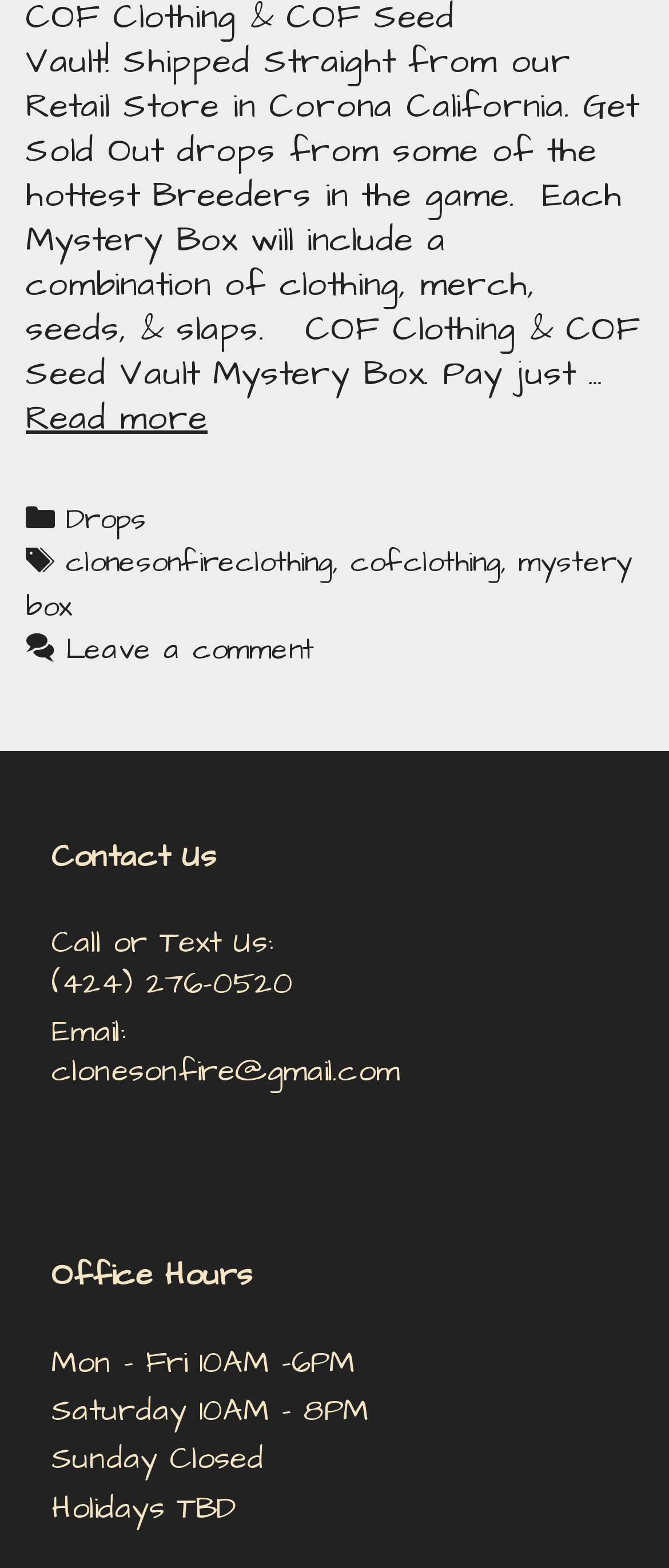Could you indicate the bounding box coordinates of the region to click in order to complete this instruction: "Read about Importance of Education".

None